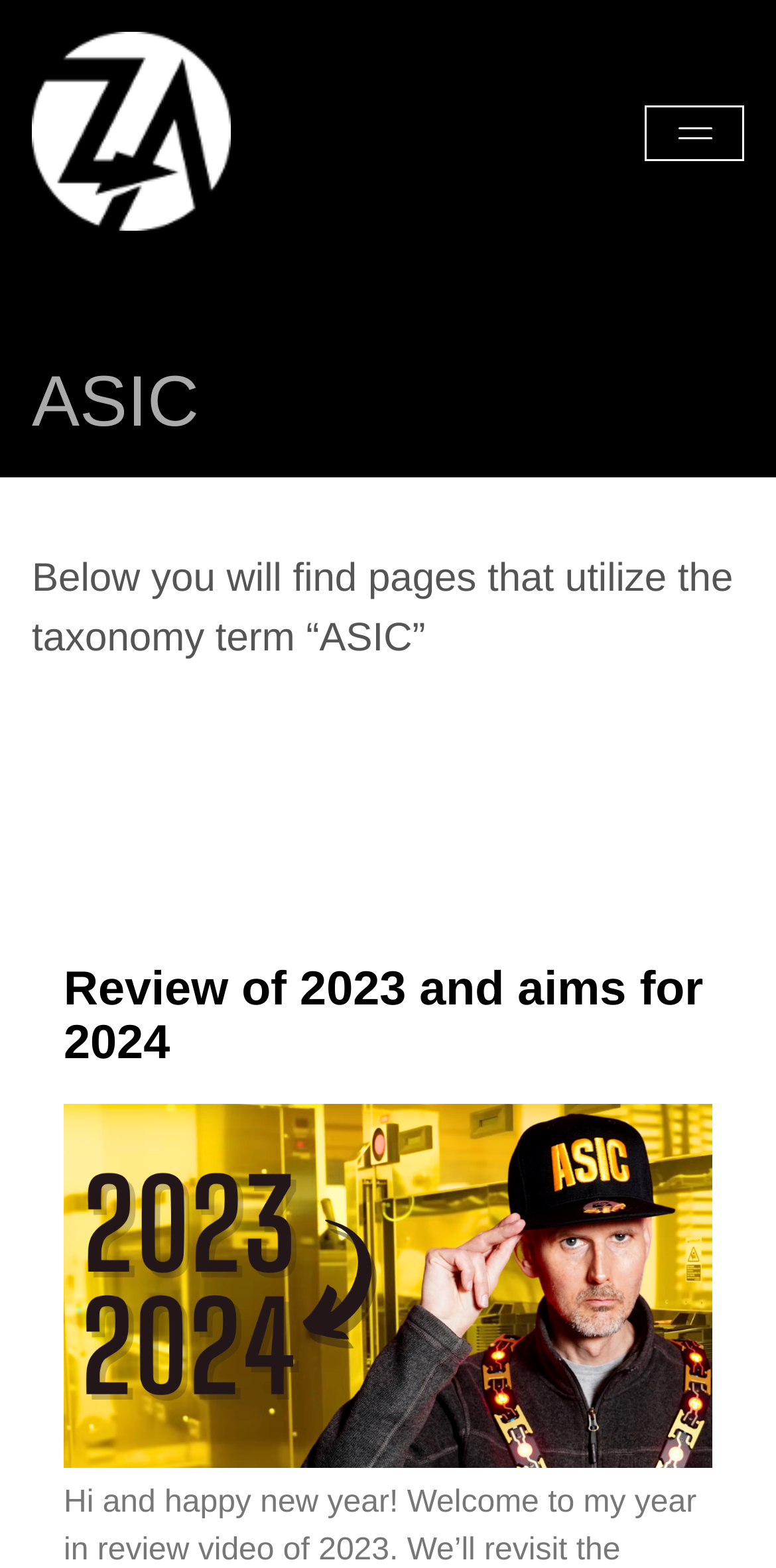Pinpoint the bounding box coordinates of the element that must be clicked to accomplish the following instruction: "Click on the 'Articles' link". The coordinates should be in the format of four float numbers between 0 and 1, i.e., [left, top, right, bottom].

[0.09, 0.109, 0.224, 0.131]